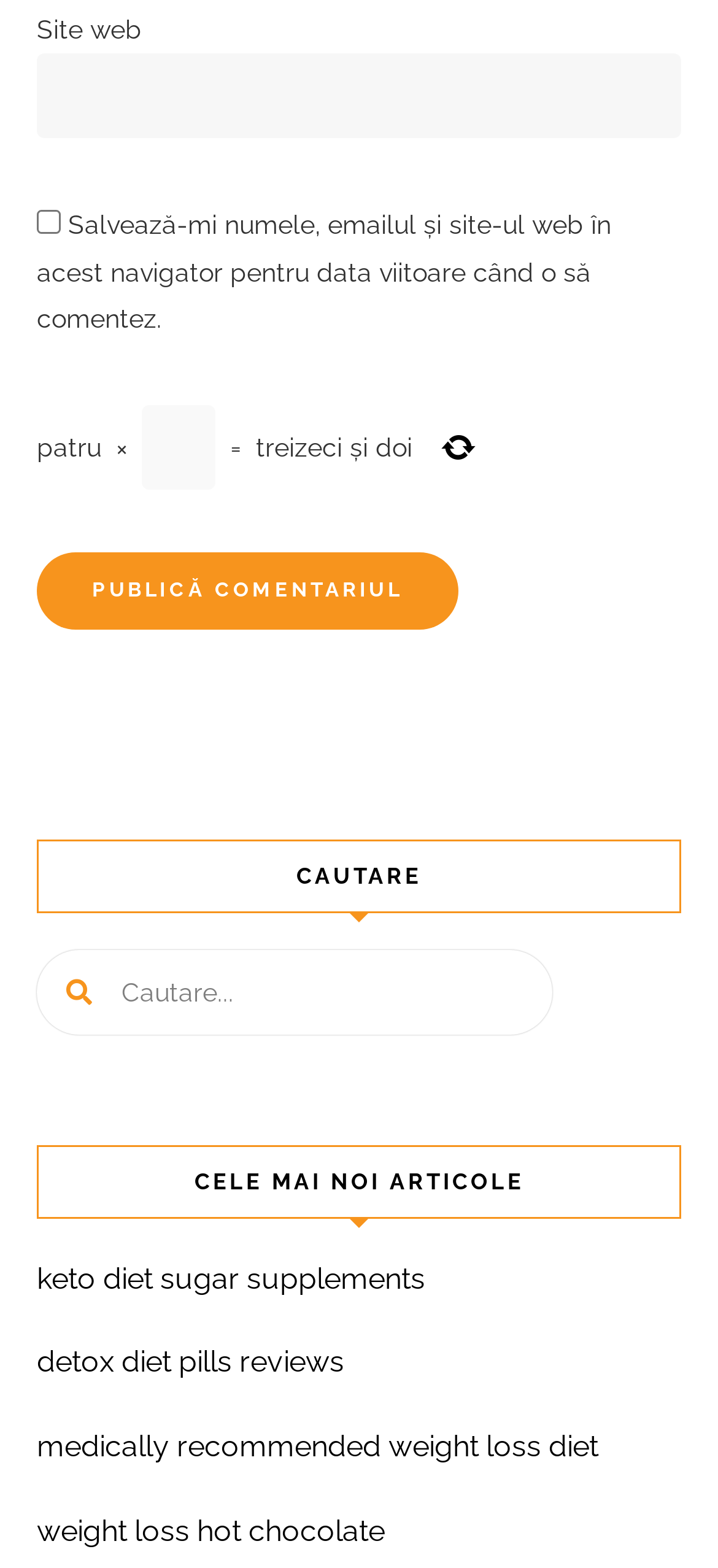Locate the bounding box coordinates of the area where you should click to accomplish the instruction: "Input the calculation result".

[0.197, 0.258, 0.3, 0.312]